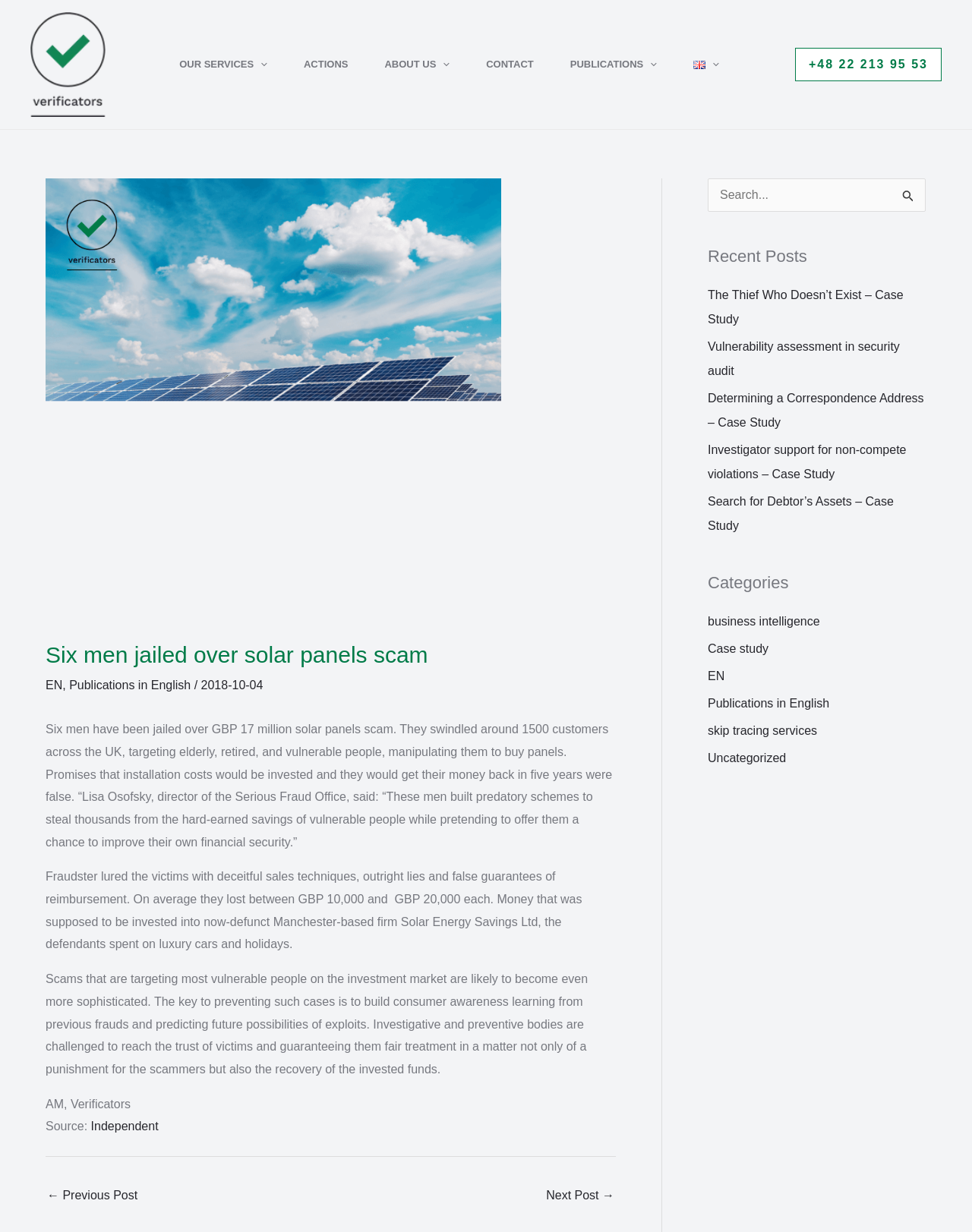Based on the visual content of the image, answer the question thoroughly: What is the language of the webpage?

The language of the webpage can be determined by looking at the language toggle button at the top-right corner of the webpage, which says 'English'.